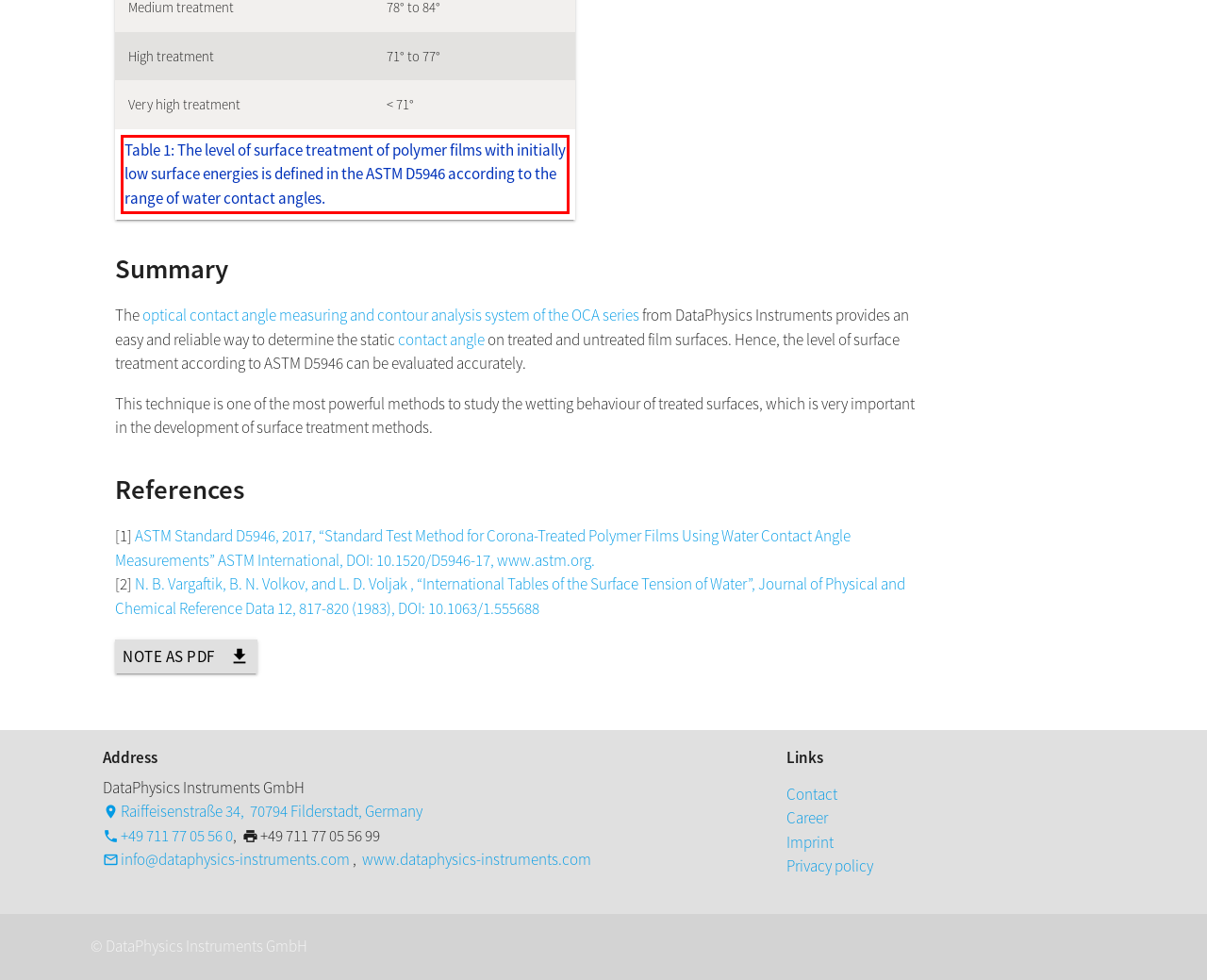Given a screenshot of a webpage, identify the red bounding box and perform OCR to recognize the text within that box.

Table 1: The level of surface treatment of polymer films with initially low surface energies is defined in the ASTM D5946 according to the range of water contact angles.